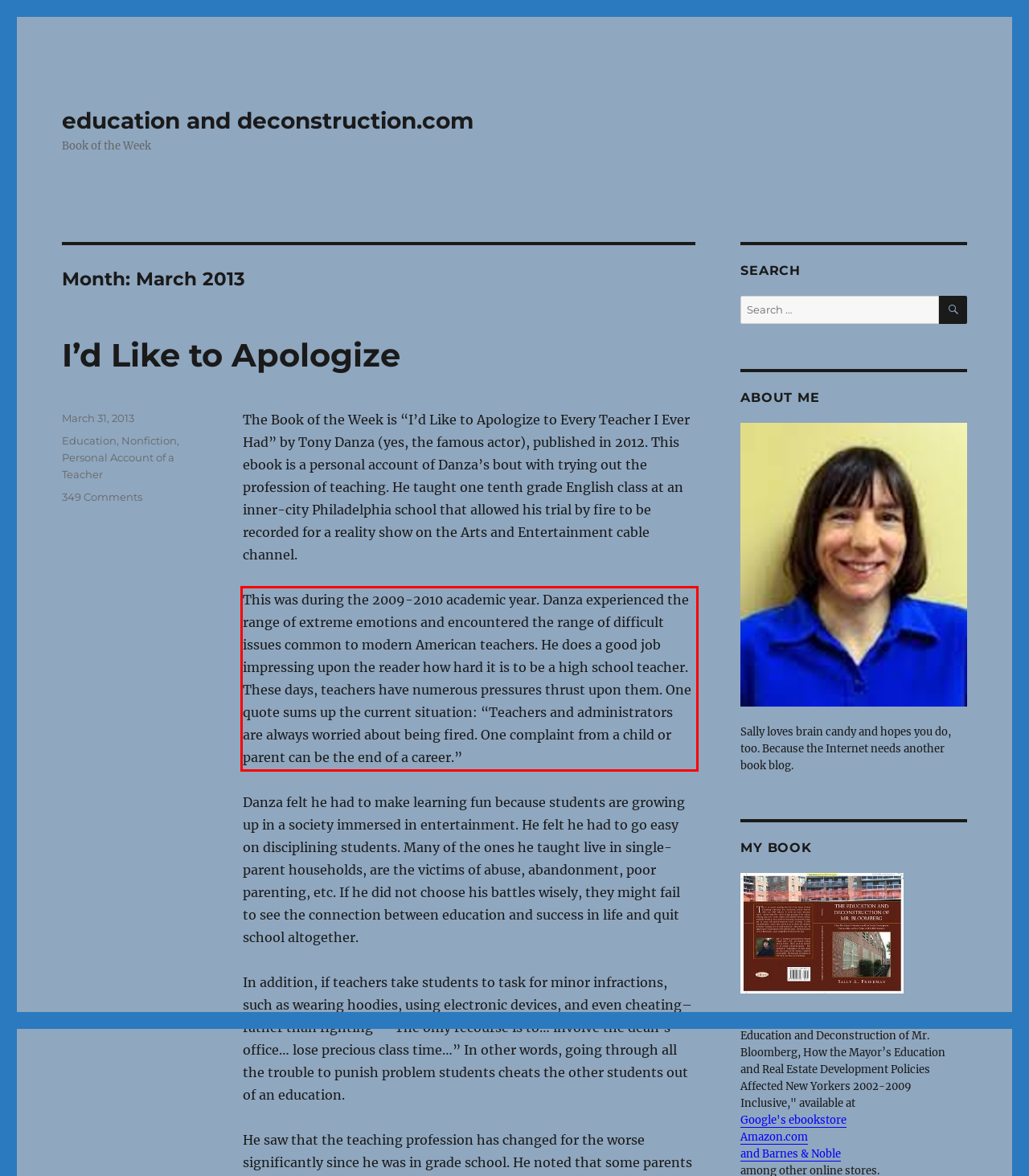Given the screenshot of the webpage, identify the red bounding box, and recognize the text content inside that red bounding box.

This was during the 2009-2010 academic year. Danza experienced the range of extreme emotions and encountered the range of difficult issues common to modern American teachers. He does a good job impressing upon the reader how hard it is to be a high school teacher. These days, teachers have numerous pressures thrust upon them. One quote sums up the current situation: “Teachers and administrators are always worried about being fired. One complaint from a child or parent can be the end of a career.”